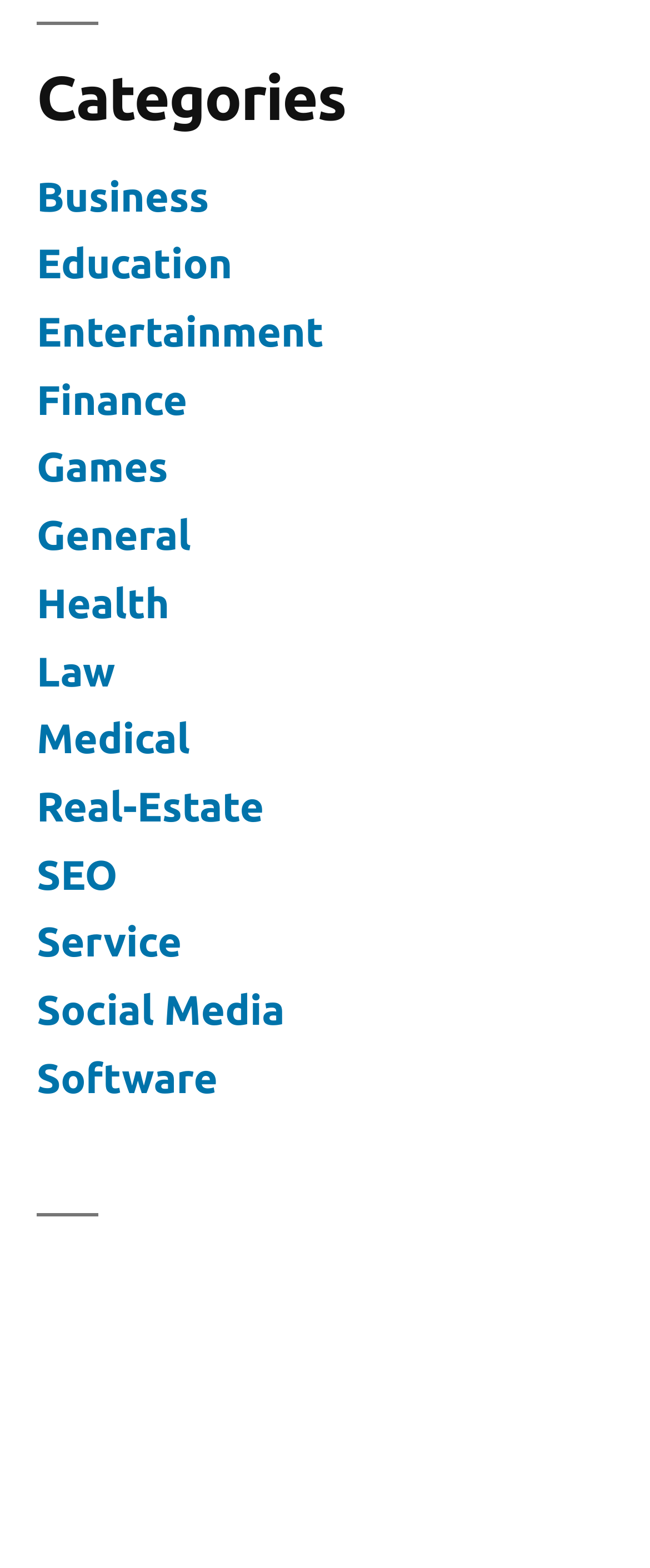How many links are there at the bottom of the page?
Using the image as a reference, give a one-word or short phrase answer.

3